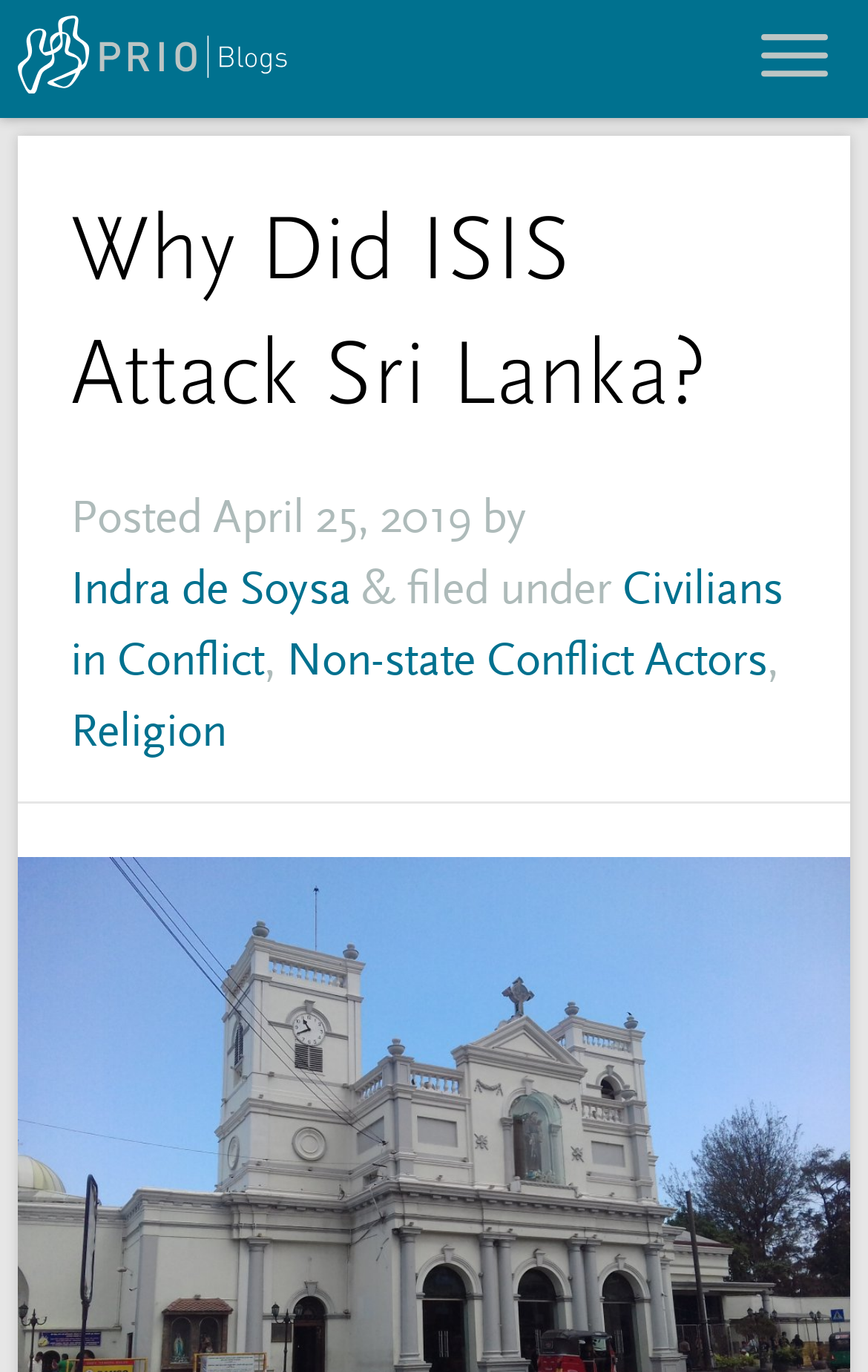How many links are there in the heading section?
Using the visual information, respond with a single word or phrase.

4